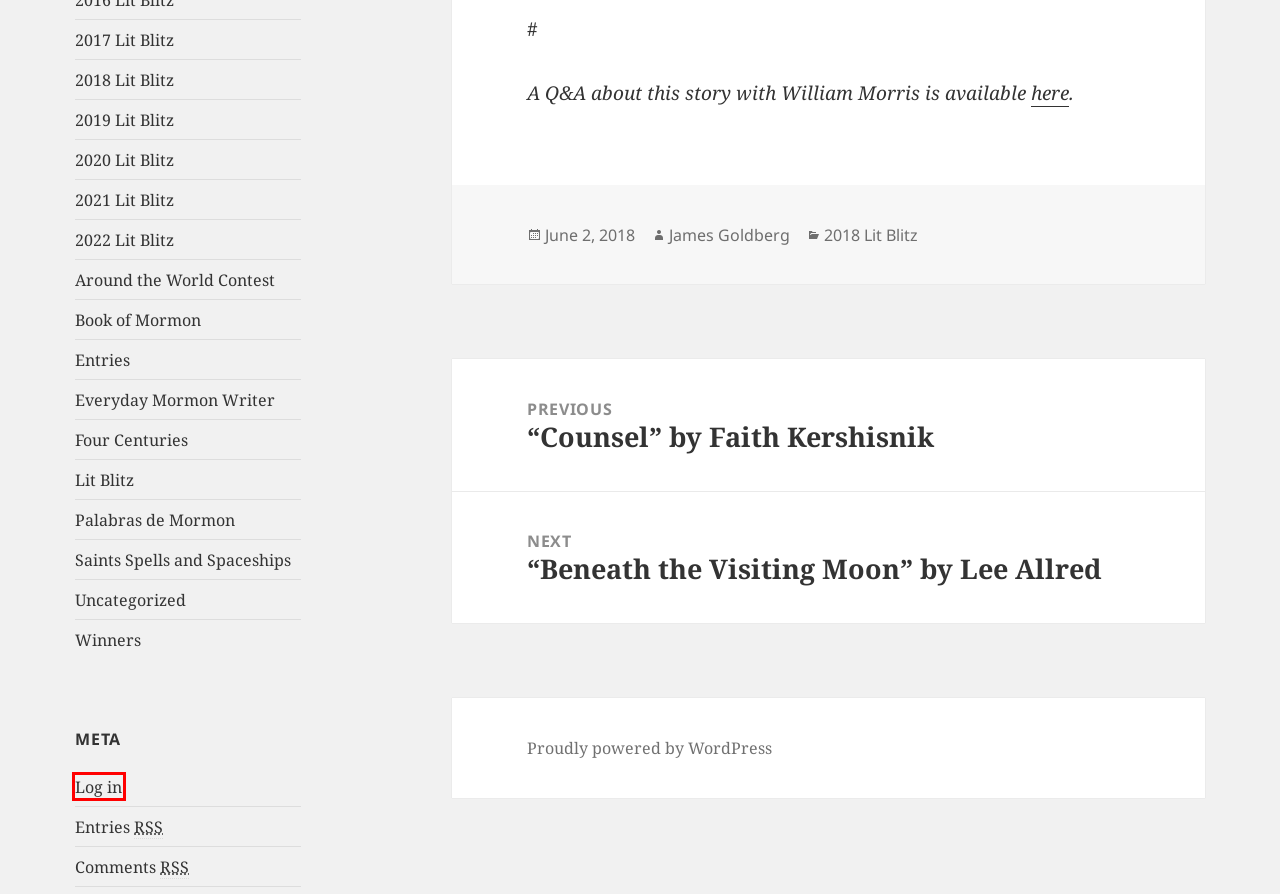You have been given a screenshot of a webpage with a red bounding box around a UI element. Select the most appropriate webpage description for the new webpage that appears after clicking the element within the red bounding box. The choices are:
A. “Beneath the Visiting Moon” by Lee Allred – Mormon Lit Blitz
B. Lit Blitz – Mormon Lit Blitz
C. Entries – Mormon Lit Blitz
D. Blog Tool, Publishing Platform, and CMS – WordPress.org
E. Log In ‹ Mormon Lit Blitz — WordPress
F. James Goldberg – Mormon Lit Blitz
G. 2020 Lit Blitz – Mormon Lit Blitz
H. 2022 Lit Blitz – Mormon Lit Blitz

E